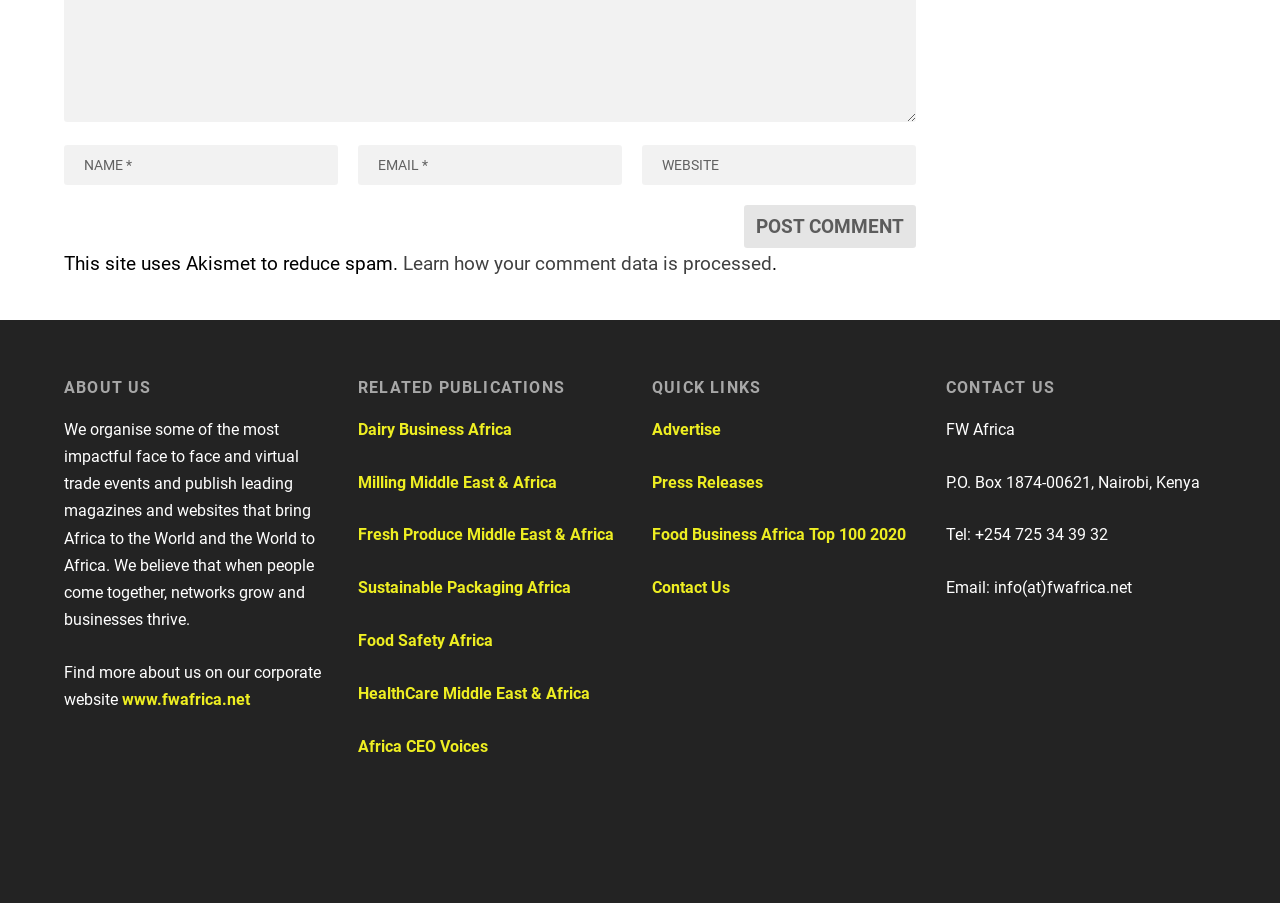Provide a brief response using a word or short phrase to this question:
What is the contact information of the organization?

Address, phone number, and email